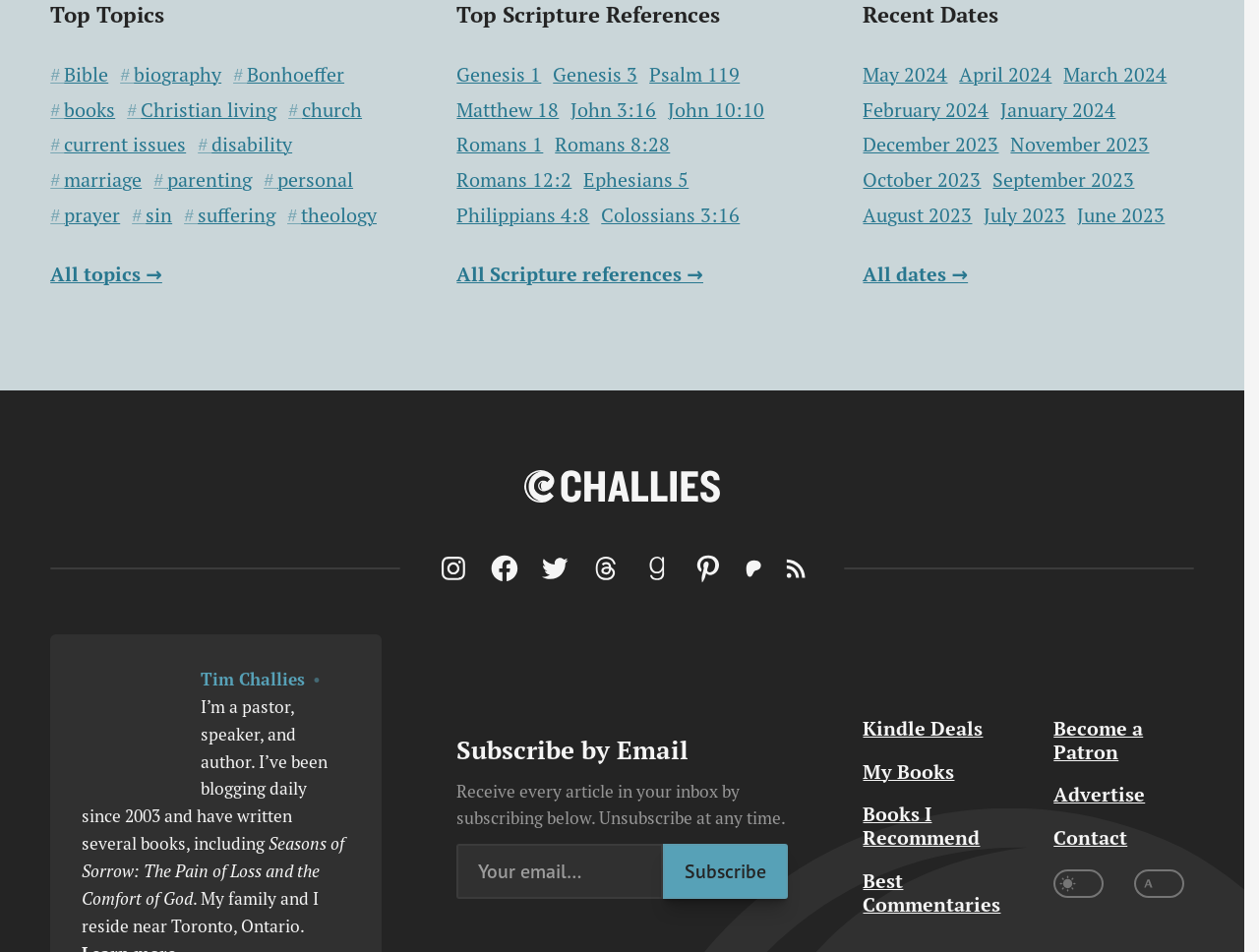Please identify the coordinates of the bounding box for the clickable region that will accomplish this instruction: "Subscribe by email".

[0.363, 0.887, 0.526, 0.944]